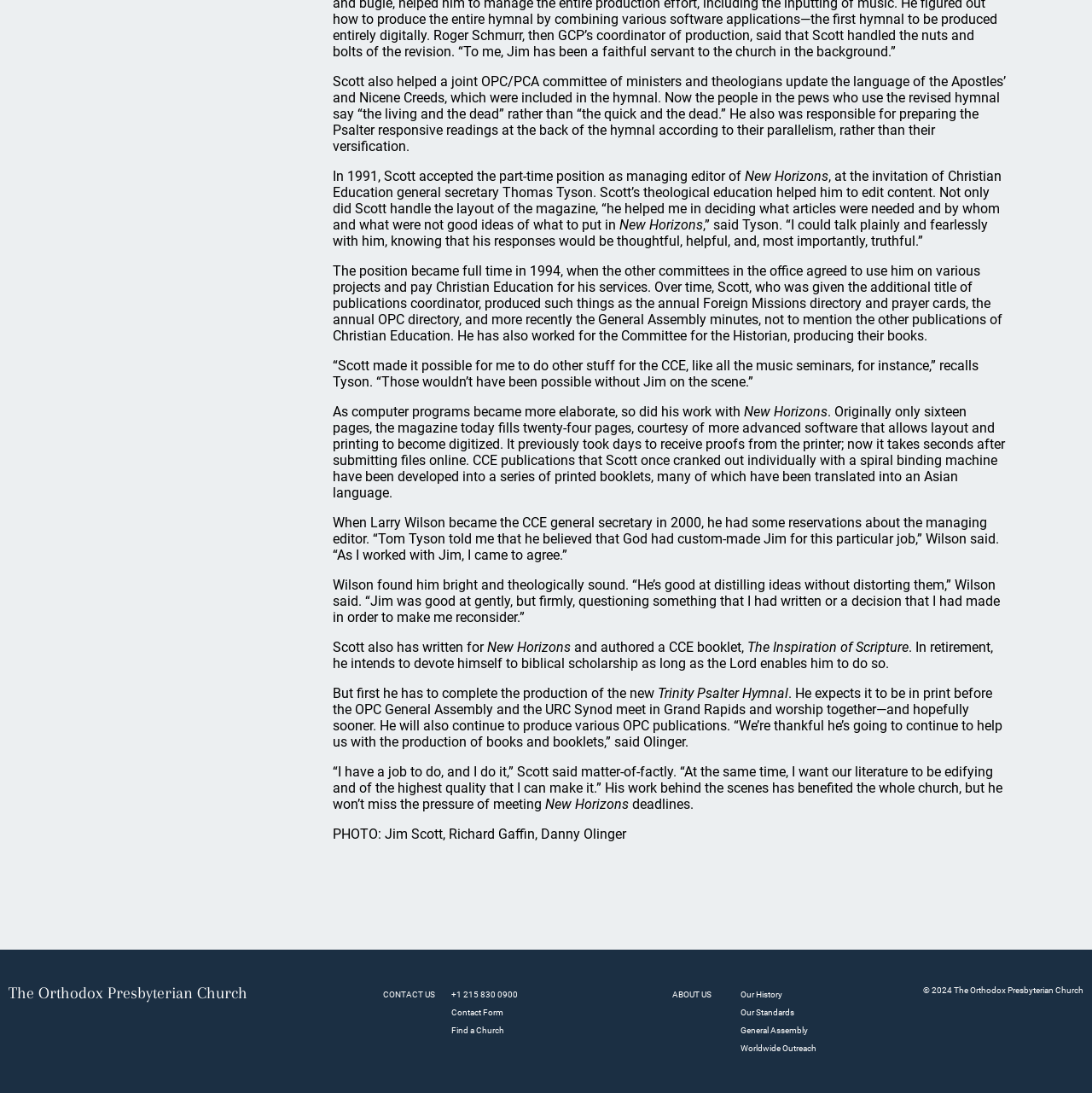Please provide a brief answer to the question using only one word or phrase: 
What is Jim Scott's job title?

managing editor